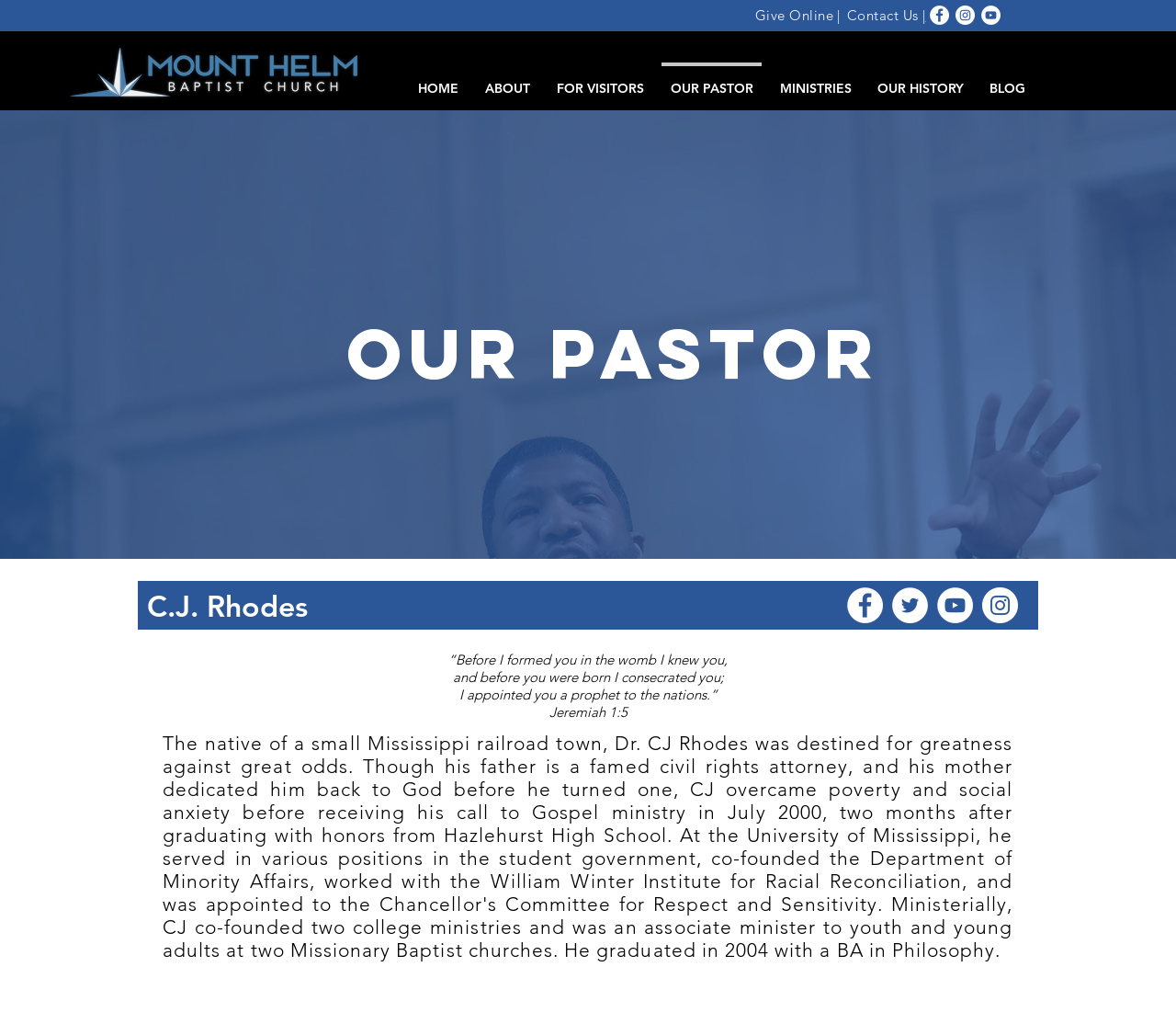Answer the question with a single word or phrase: 
How many social media links are there in the top right corner?

3